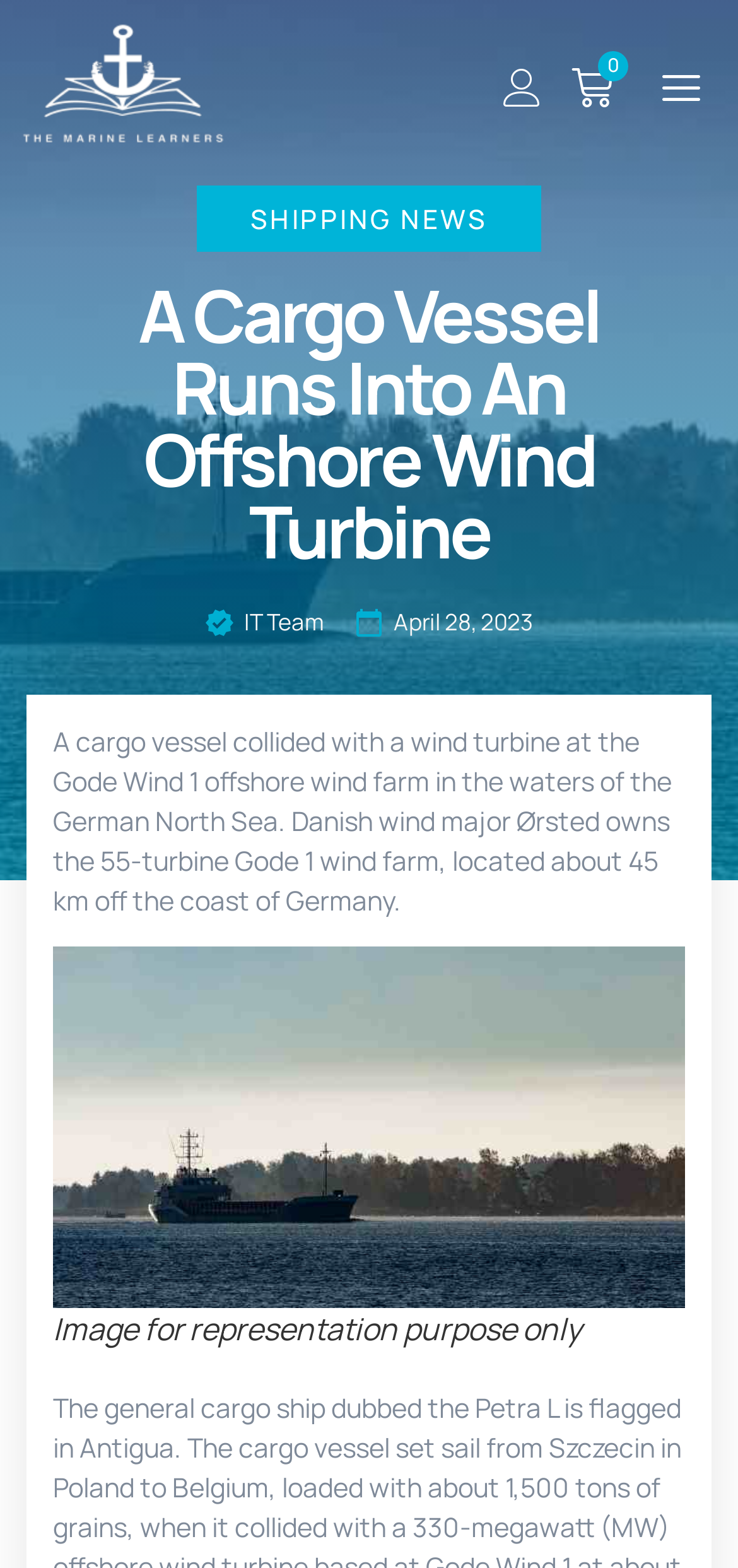What is the name of the wind farm?
Give a single word or phrase answer based on the content of the image.

Gode Wind 1